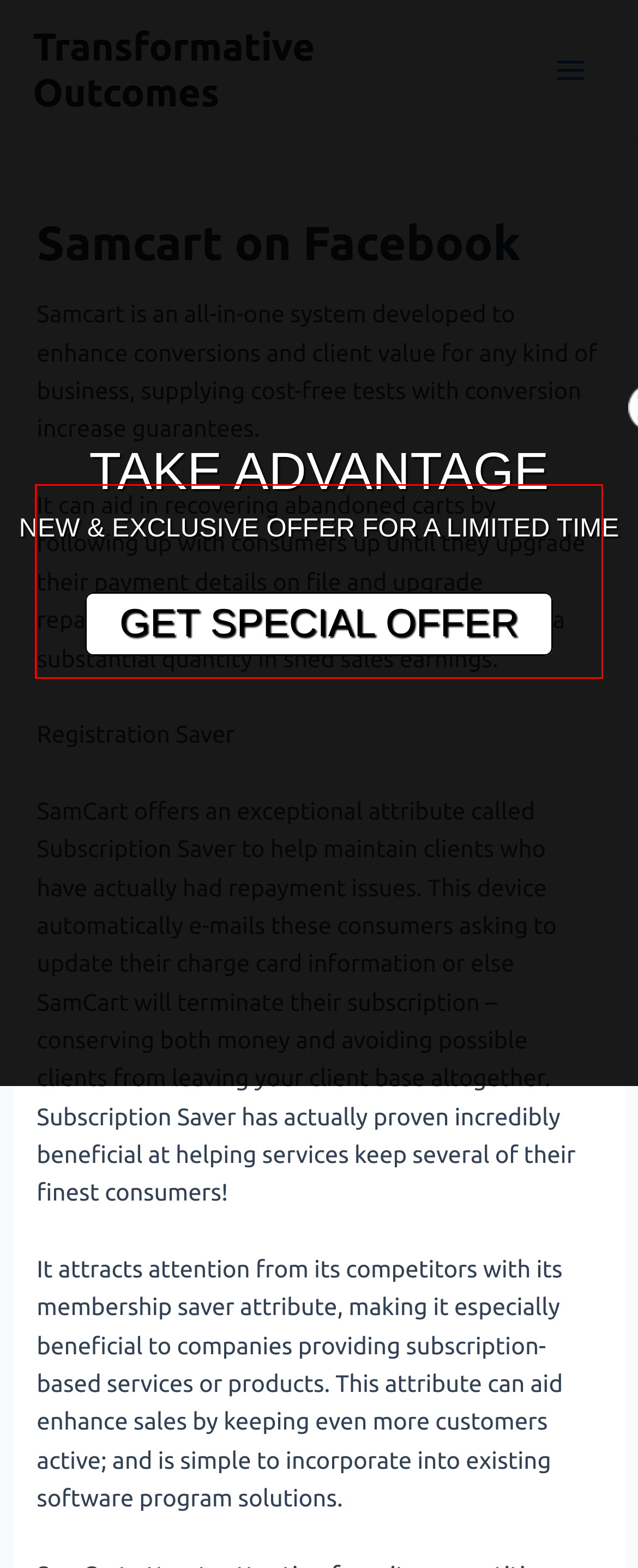You have a screenshot with a red rectangle around a UI element. Recognize and extract the text within this red bounding box using OCR.

It can aid in recovering abandoned carts by following up with consumers up until they upgrade their payment details on file and upgrade repayment status appropriately. This conserves a substantial quantity in shed sales earnings.